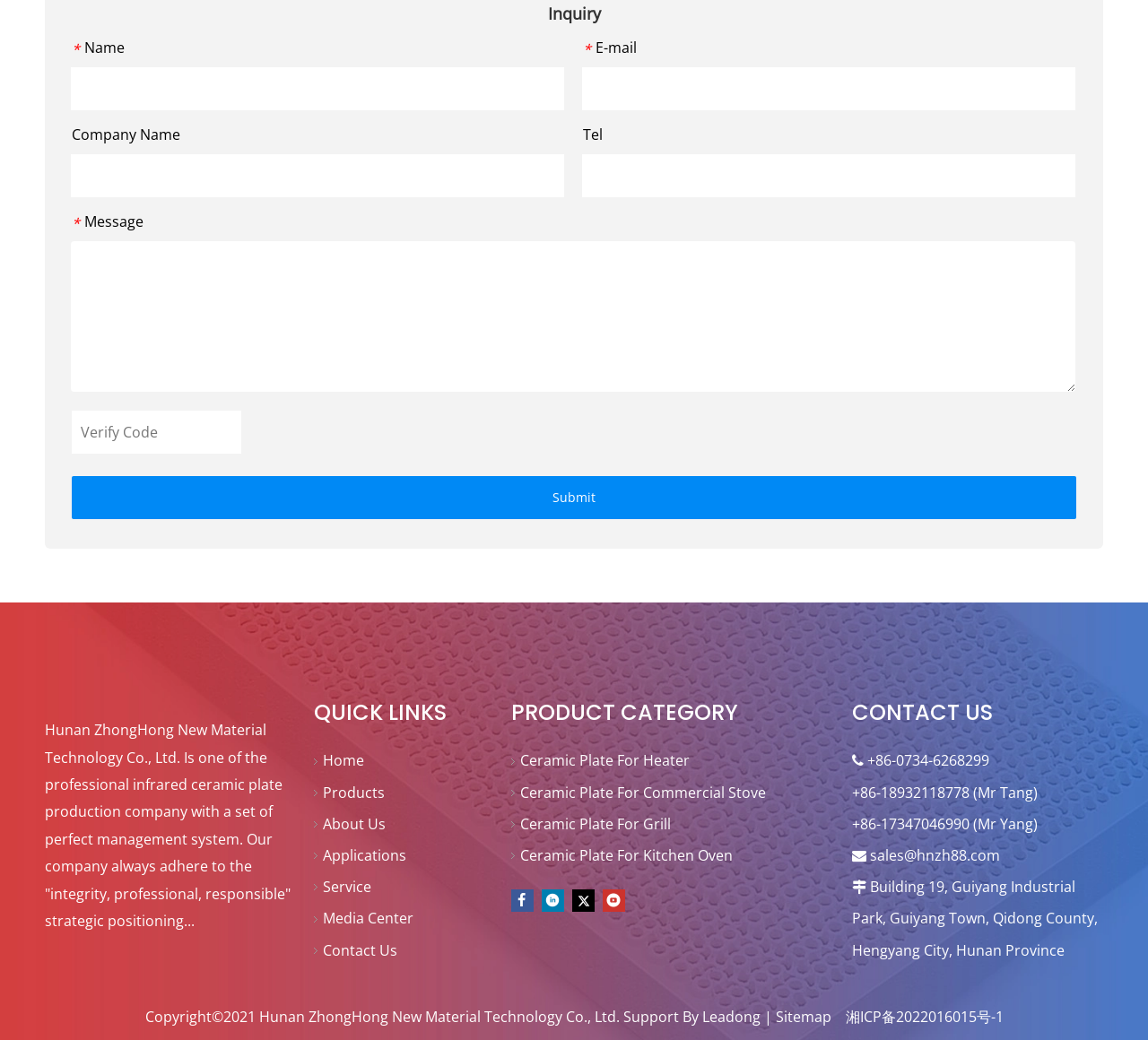Ascertain the bounding box coordinates for the UI element detailed here: "Ceramic Plate For Heater". The coordinates should be provided as [left, top, right, bottom] with each value being a float between 0 and 1.

[0.453, 0.722, 0.601, 0.741]